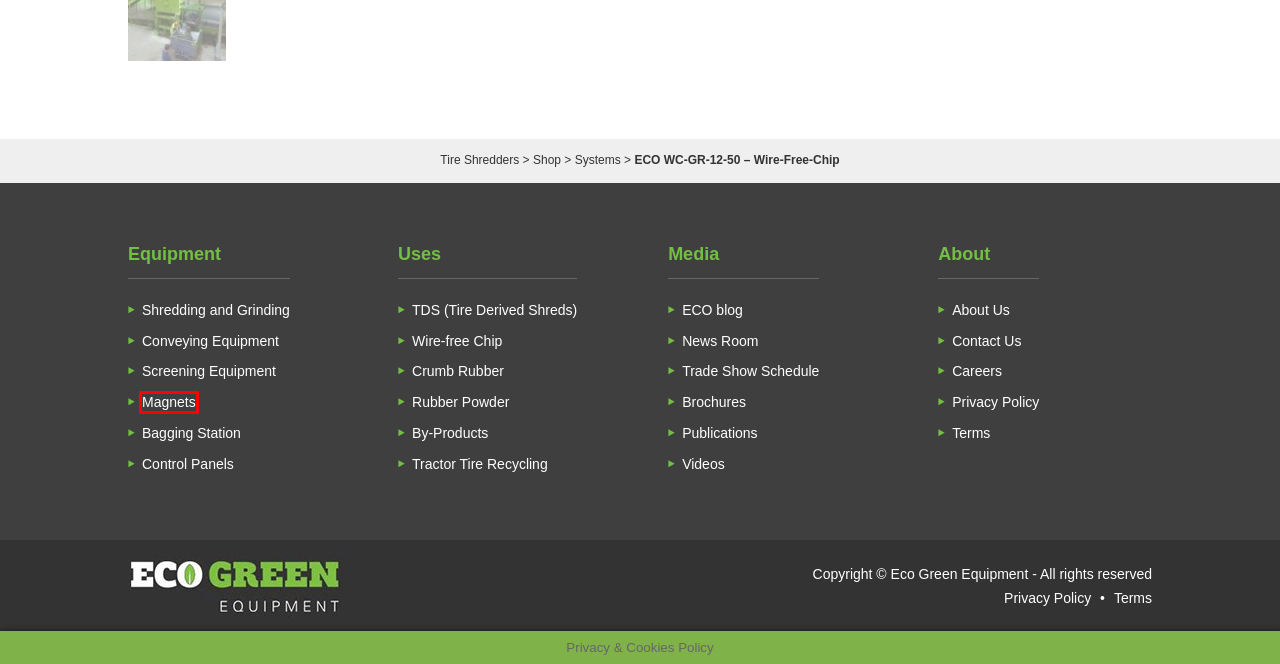Observe the provided screenshot of a webpage that has a red rectangle bounding box. Determine the webpage description that best matches the new webpage after clicking the element inside the red bounding box. Here are the candidates:
A. Tire Recycling Trade Shows
B. Publications
C. Tire Shredding Material & By-Products
D. About Tire Recycling and Tire Shredding
E. Tire Shredding Conveyors and Tyre Recycling Separators
F. Tire Shredders Blog | Recycling Rubber & More
G. Tire Shredding & Recycling Bagging Stations
H. Tire Recycling Magnets & Separating Equipment

H